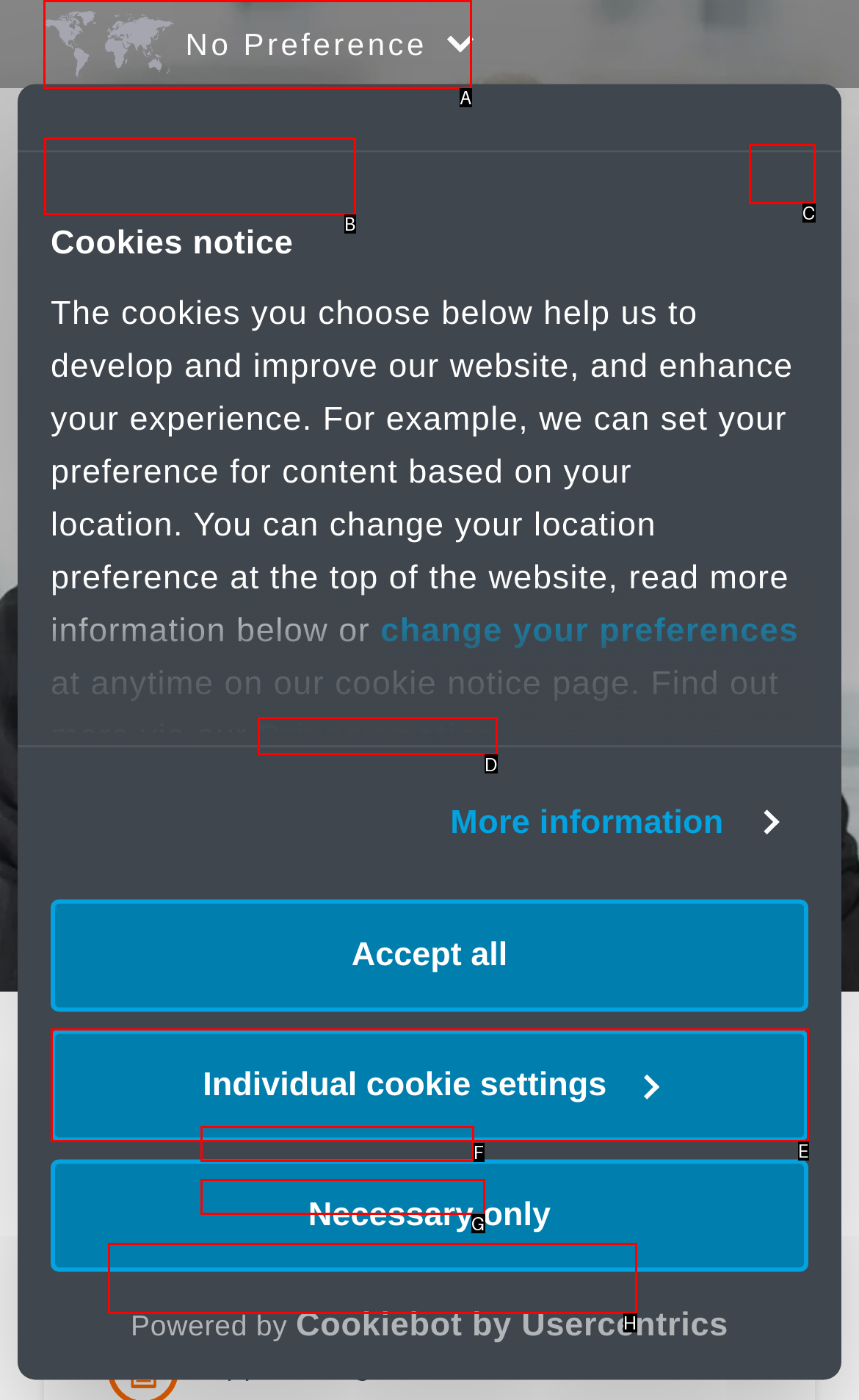Choose the UI element to click on to achieve this task: read the article 'A burger I can get in my mouth'. Reply with the letter representing the selected element.

None